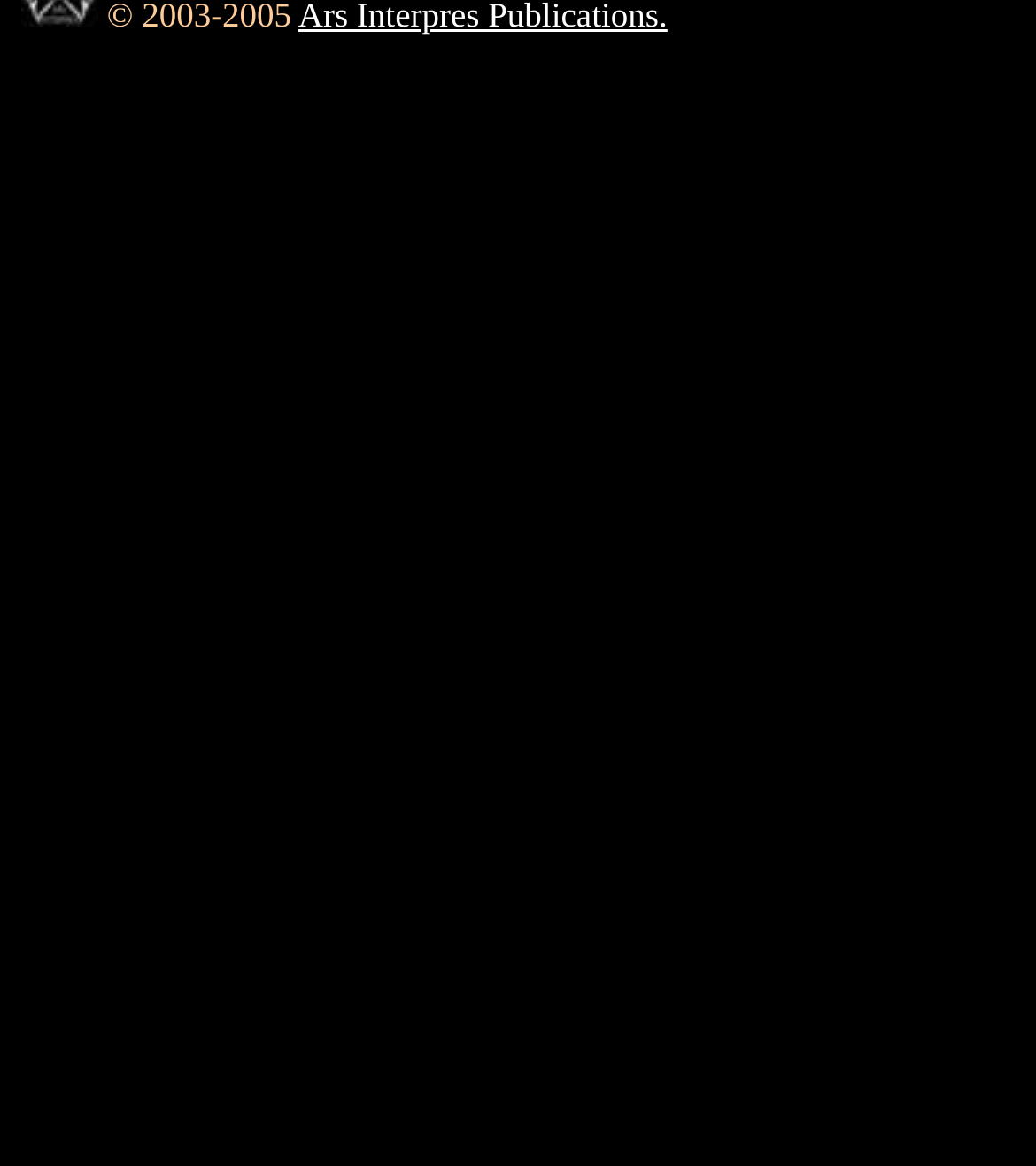Give a one-word or short phrase answer to this question: 
What is the copyright year range?

2003-2005